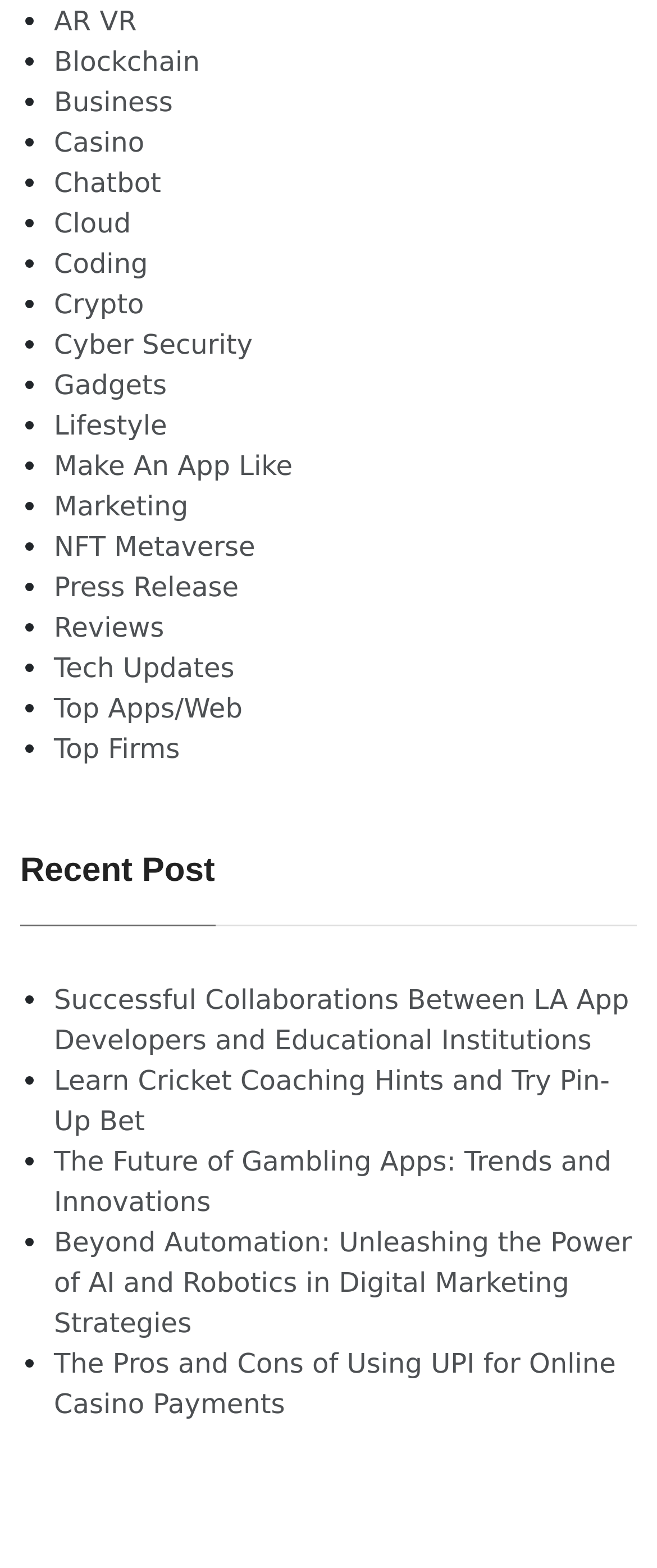Determine the bounding box coordinates of the clickable element to complete this instruction: "View posts by Mahesh". Provide the coordinates in the format of four float numbers between 0 and 1, [left, top, right, bottom].

None